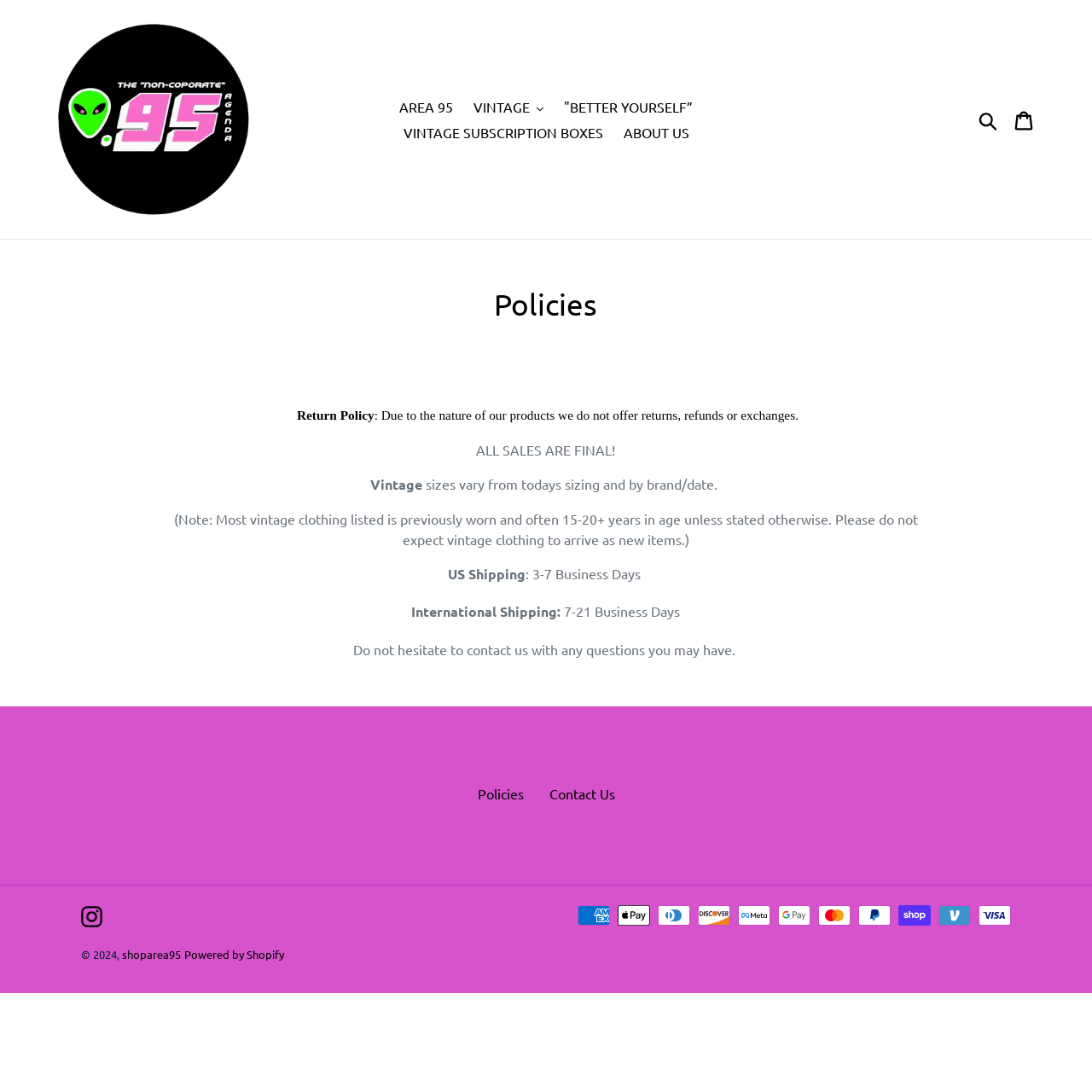Using the image as a reference, answer the following question in as much detail as possible:
How long does international shipping take?

The international shipping time can be found in the 'Policies' section of the webpage, which states that international shipping takes 7-21 business days.